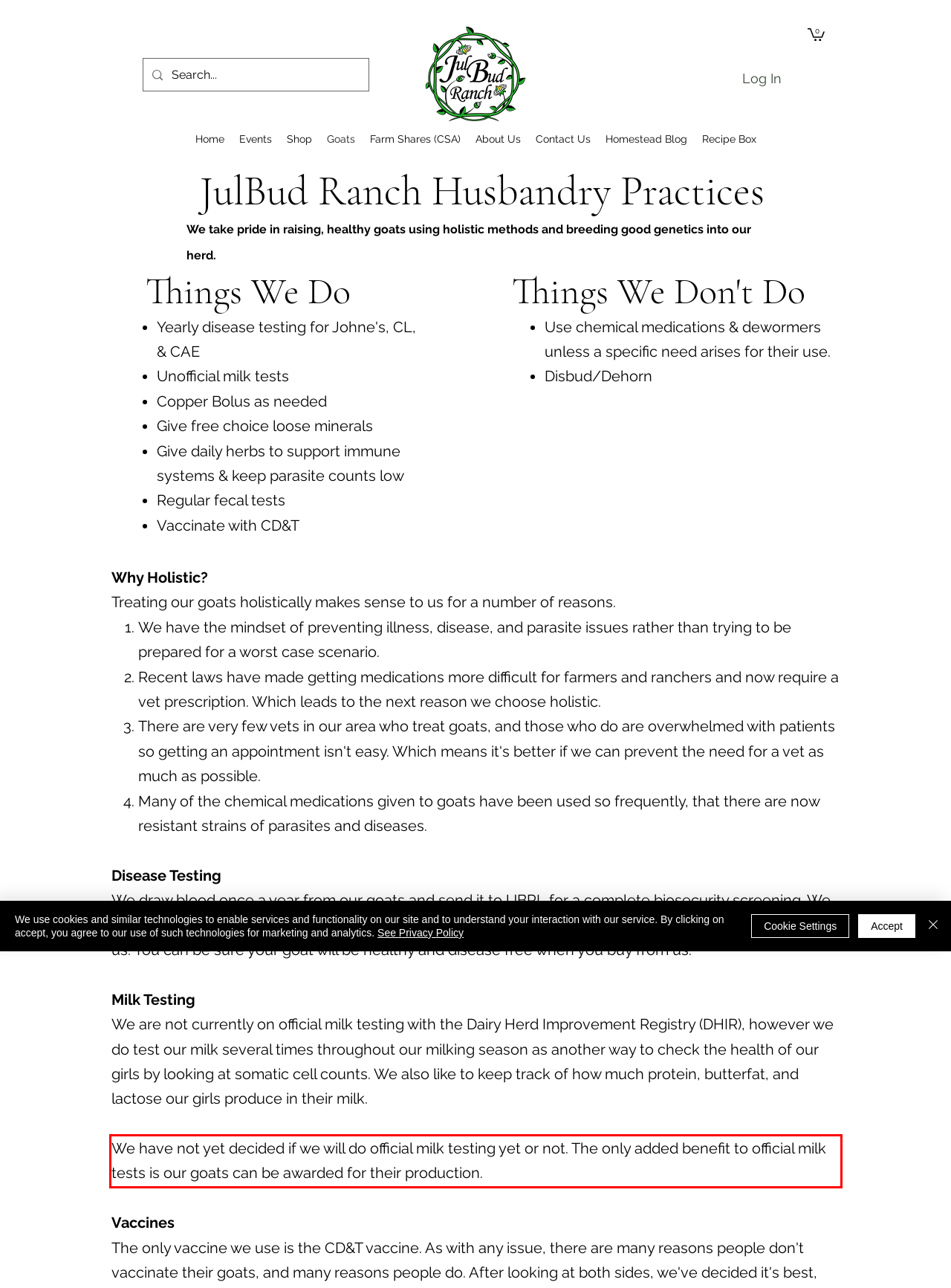Within the screenshot of the webpage, there is a red rectangle. Please recognize and generate the text content inside this red bounding box.

We have not yet decided if we will do official milk testing yet or not. The only added benefit to official milk tests is our goats can be awarded for their production.